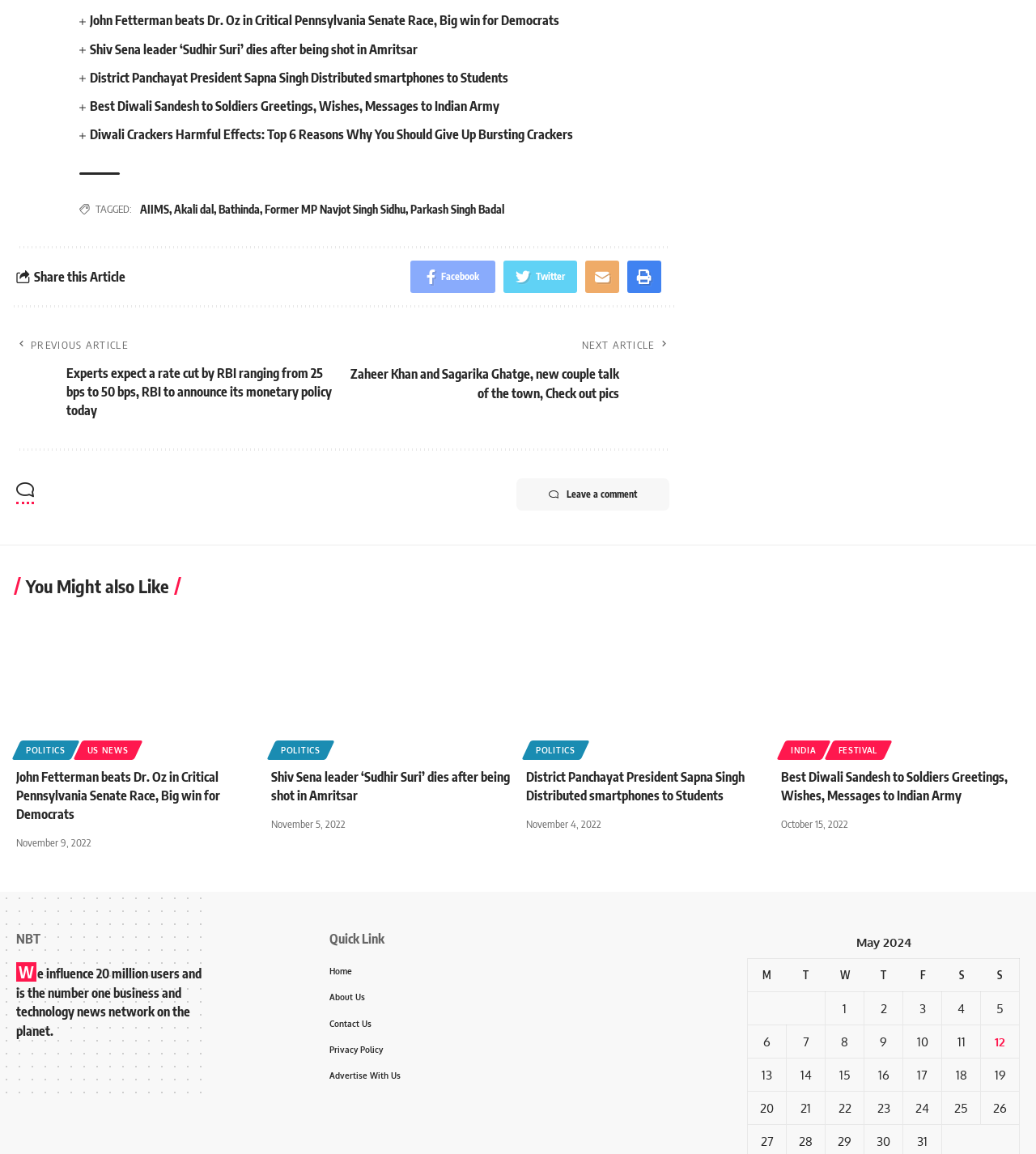Respond to the following question with a brief word or phrase:
What is the topic of the first news article?

Pennsylvania Senate Race